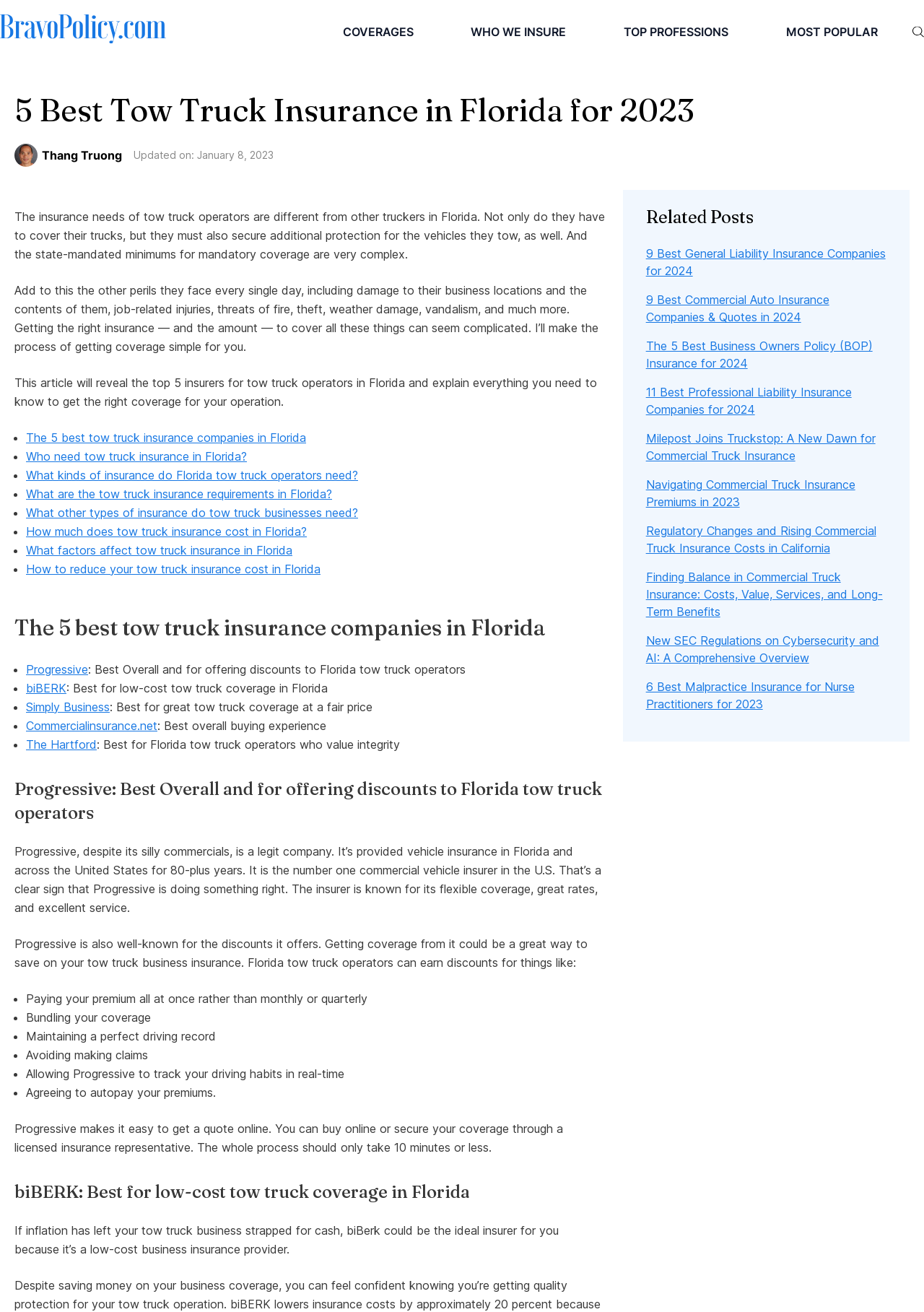Please answer the following question using a single word or phrase: 
What is biBERK known for?

Low-cost business insurance